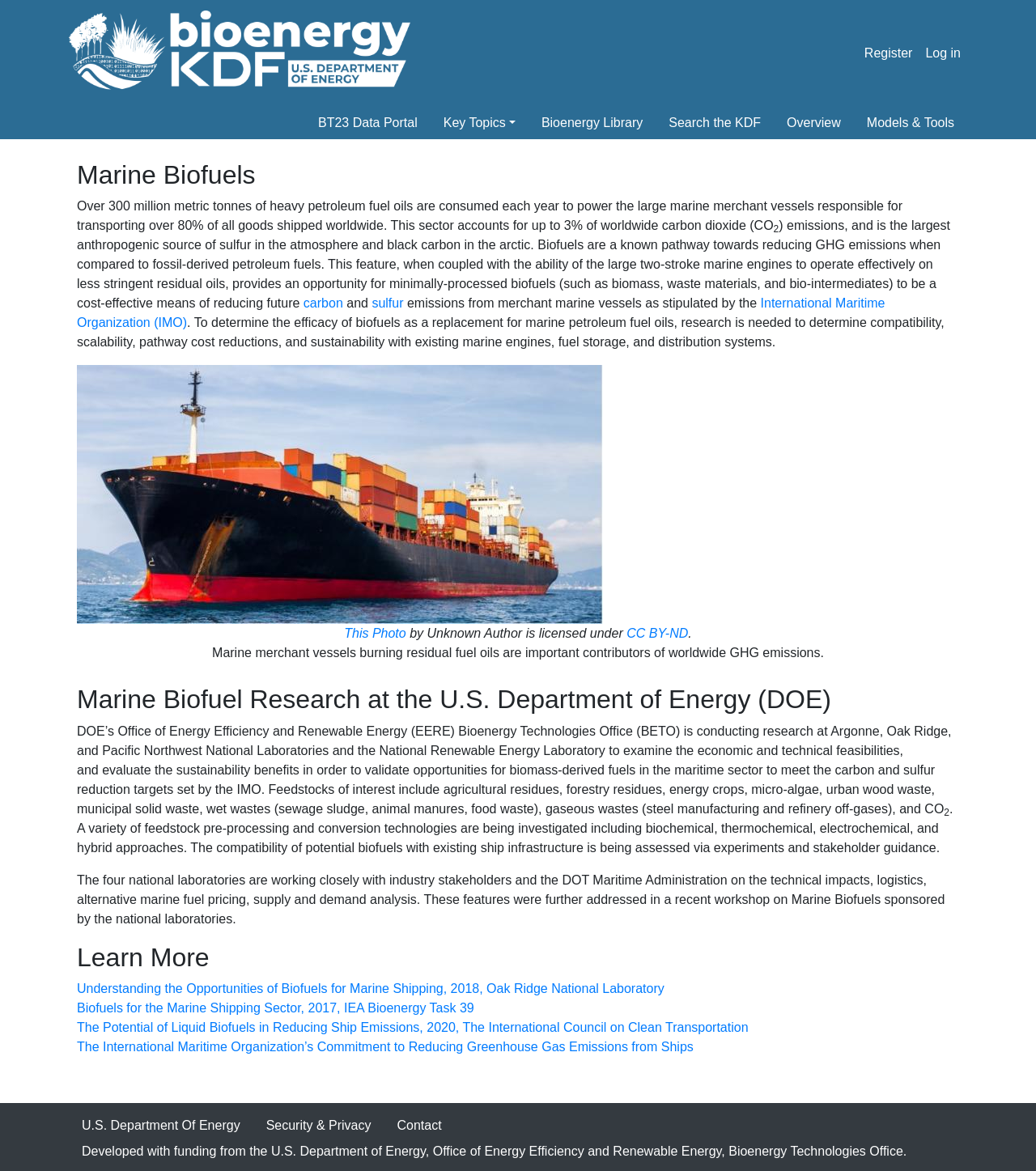What is the name of the international organization setting targets for reducing GHG emissions from ships?
From the image, respond using a single word or phrase.

International Maritime Organization